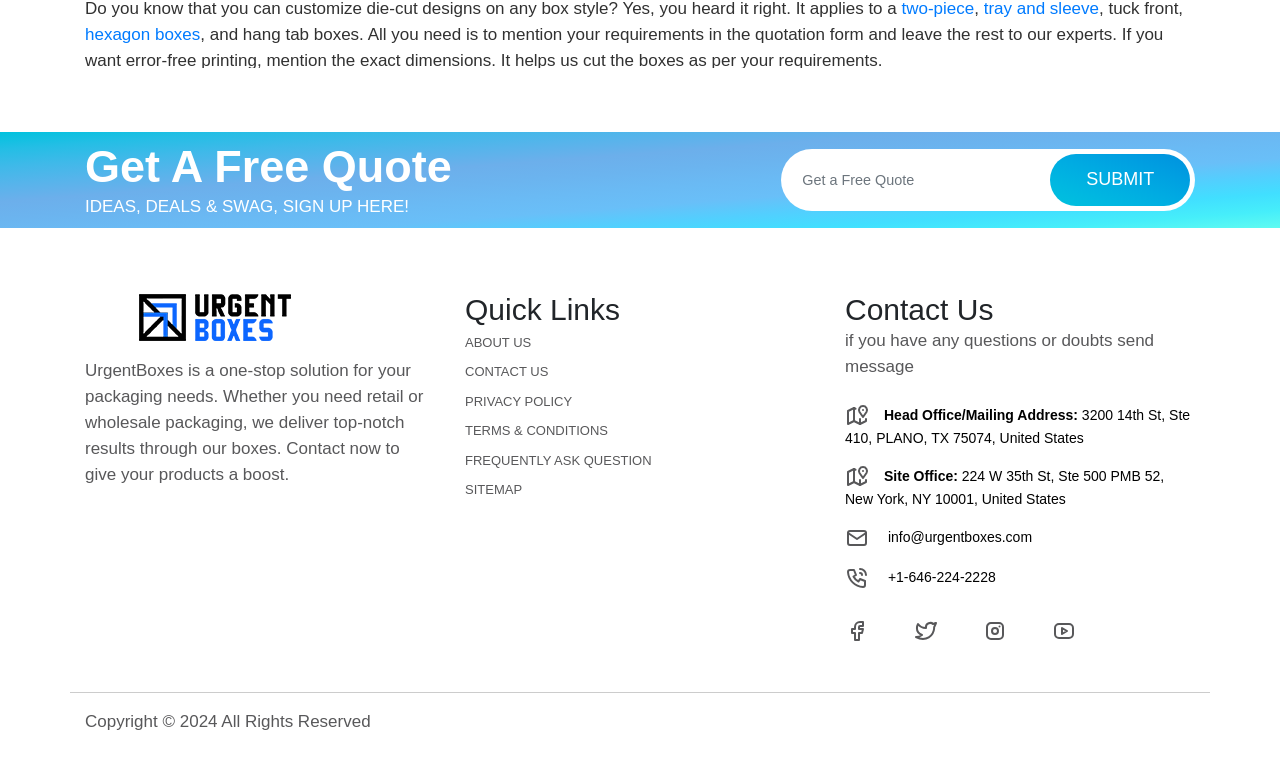What is the benefit of matte coating?
Carefully analyze the image and provide a detailed answer to the question.

The webpage mentions that matte coating lacks shine and improves text readability. Additionally, it hides minor imperfections and gives the die-cut boxes a presentable look.